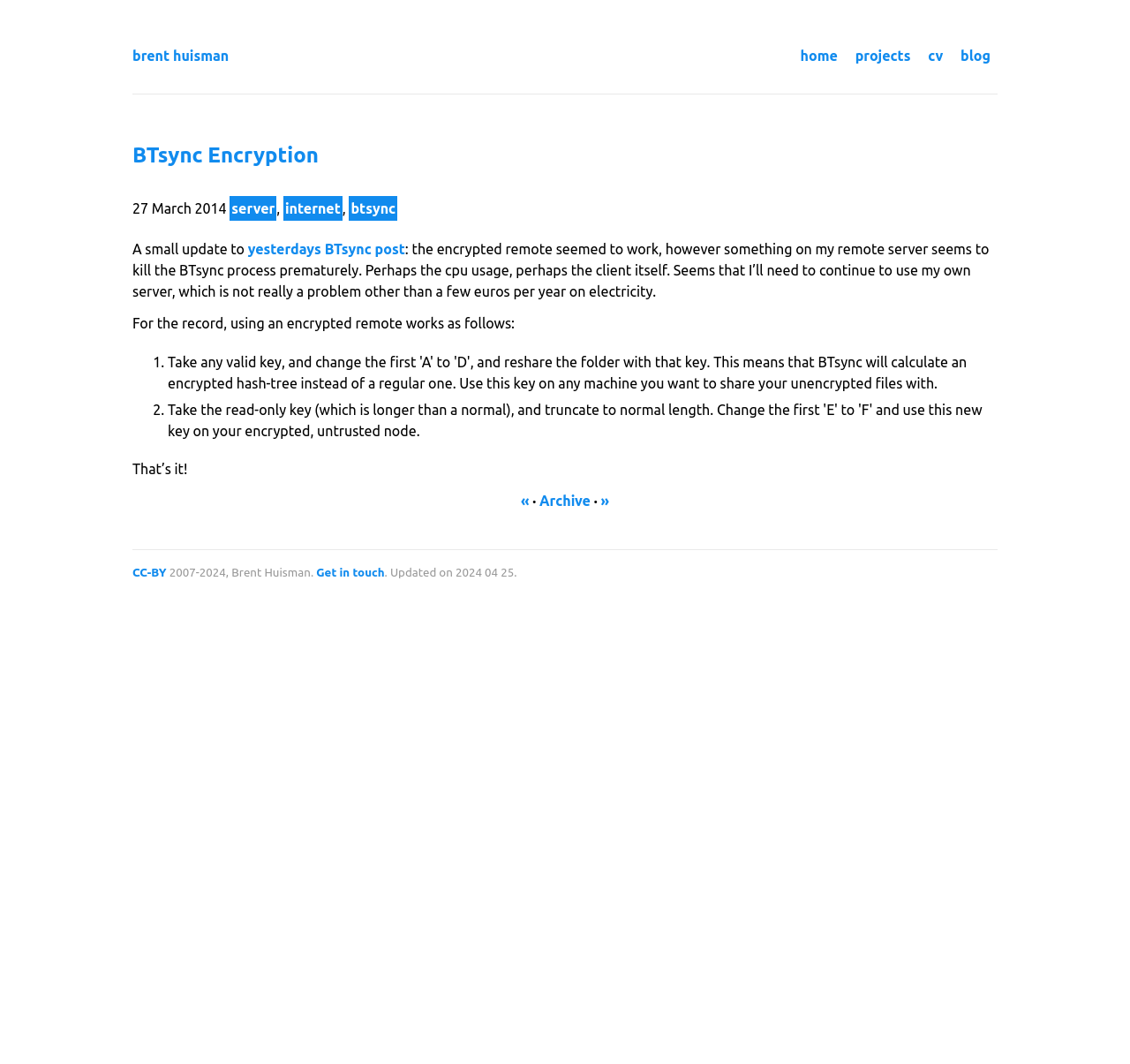Elaborate on the information and visuals displayed on the webpage.

This webpage is about BTsync Encryption by Brent Huisman. At the top, there is a navigation menu with links to "home", "projects", "cv", and "blog". Below the navigation menu, there is a horizontal separator line. 

The main content area is divided into two sections. The top section contains an article about BTsync Encryption. The article has a heading "BTsync Encryption" with a link to the same title. Below the heading, there is a timestamp "27 March 2014". The article then mentions that the encrypted remote seemed to work, but there was an issue with the BTsync process on the remote server. 

The article continues to explain that using an encrypted remote works in a certain way, with two steps listed. At the end of the article, there is a conclusion "That’s it!". 

Below the article, there are navigation links to "«", "Archive", and "»". 

The bottom section of the main content area contains copyright information, with a horizontal separator line above it. The copyright information includes a link to "CC-BY", the author's name "Brent Huisman", a link to "Get in touch", and a timestamp "2024 04 25".